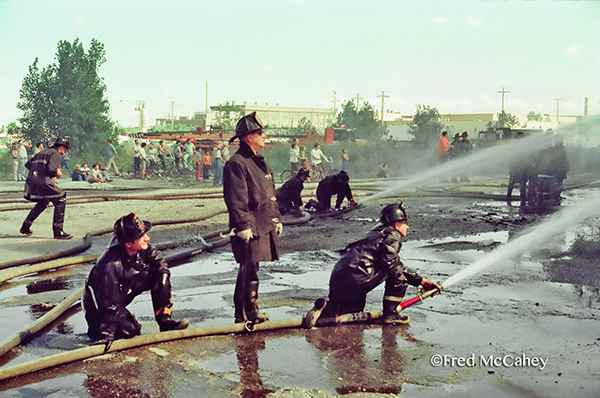Create a detailed narrative for the image.

The image captures a vibrant scene from a fire training exercise in Chicago during the 1970s, showcasing firefighters in action. In the foreground, three firefighters clad in black protective gear are engaged in using hoses to douse simulated flames. One firefighter kneels with determination, another sits attentively, and the third stands confidently, directing the effort. The background reveals a crowd of onlookers watching the demonstration, with various fire vehicles stationed nearby, adding to the historical context of firefighting practices during this era. This photograph, taken by Fred McCahey, not only illustrates the dedication and teamwork of the Chicago Fire Department but also serves as a nostalgic reminder of the community's engagement with local heroes.